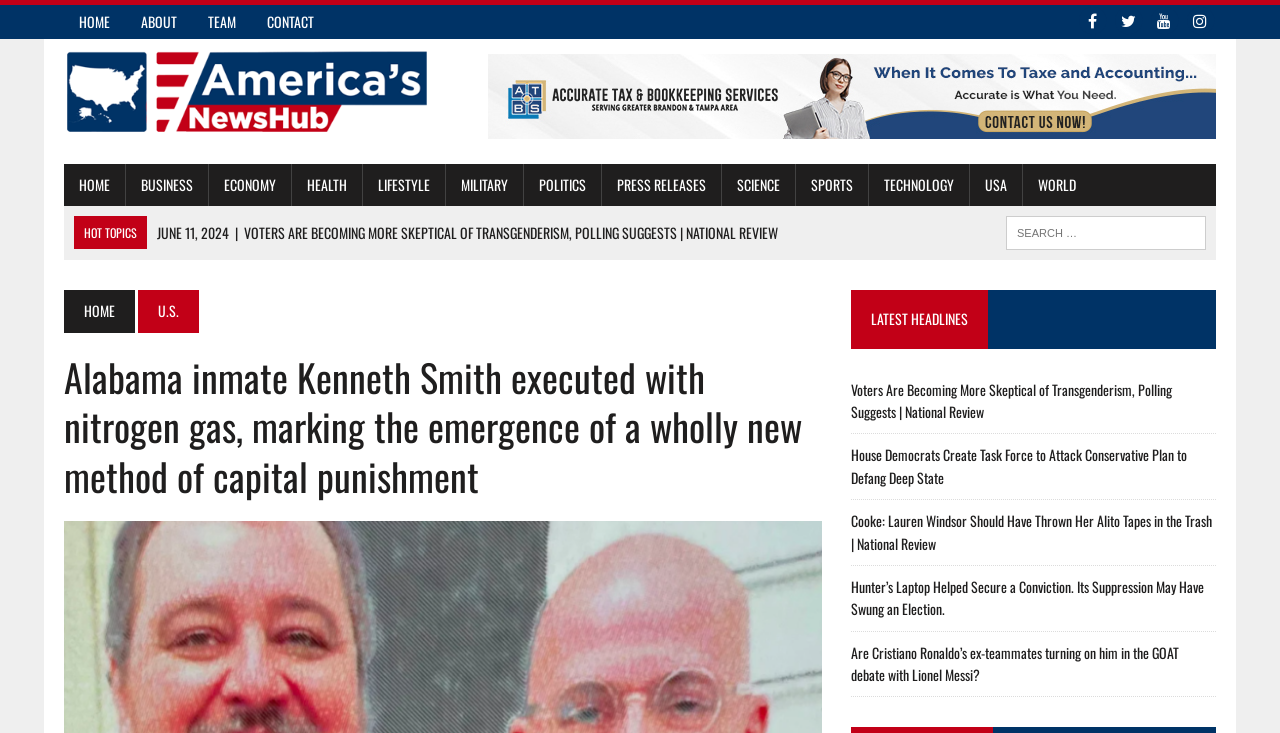Find the bounding box coordinates of the clickable element required to execute the following instruction: "Read the latest headline about Alabama inmate Kenneth Smith". Provide the coordinates as four float numbers between 0 and 1, i.e., [left, top, right, bottom].

[0.05, 0.481, 0.642, 0.683]